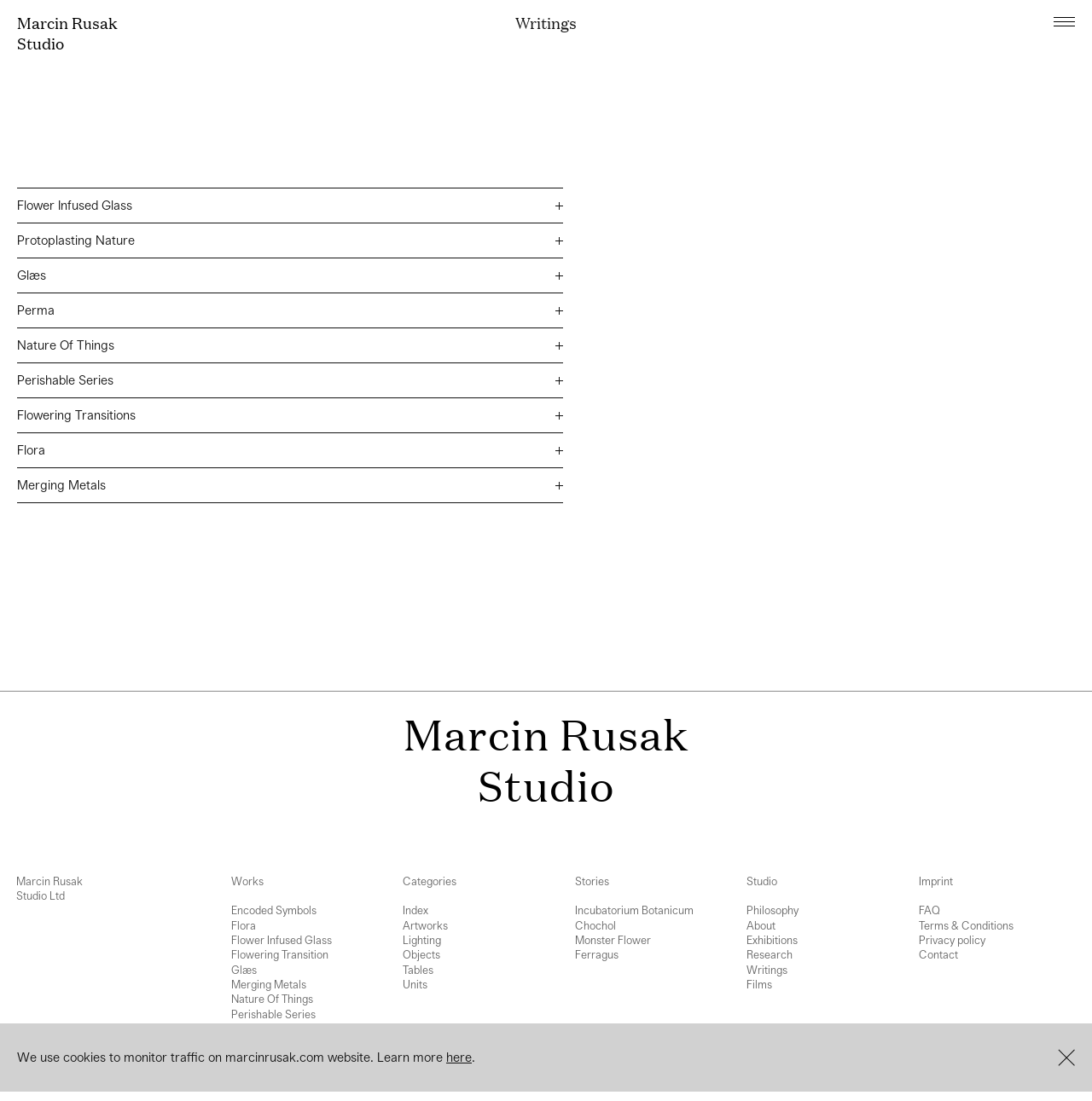Identify the bounding box for the element characterized by the following description: "Protoplasting Nature".

[0.211, 0.941, 0.303, 0.955]